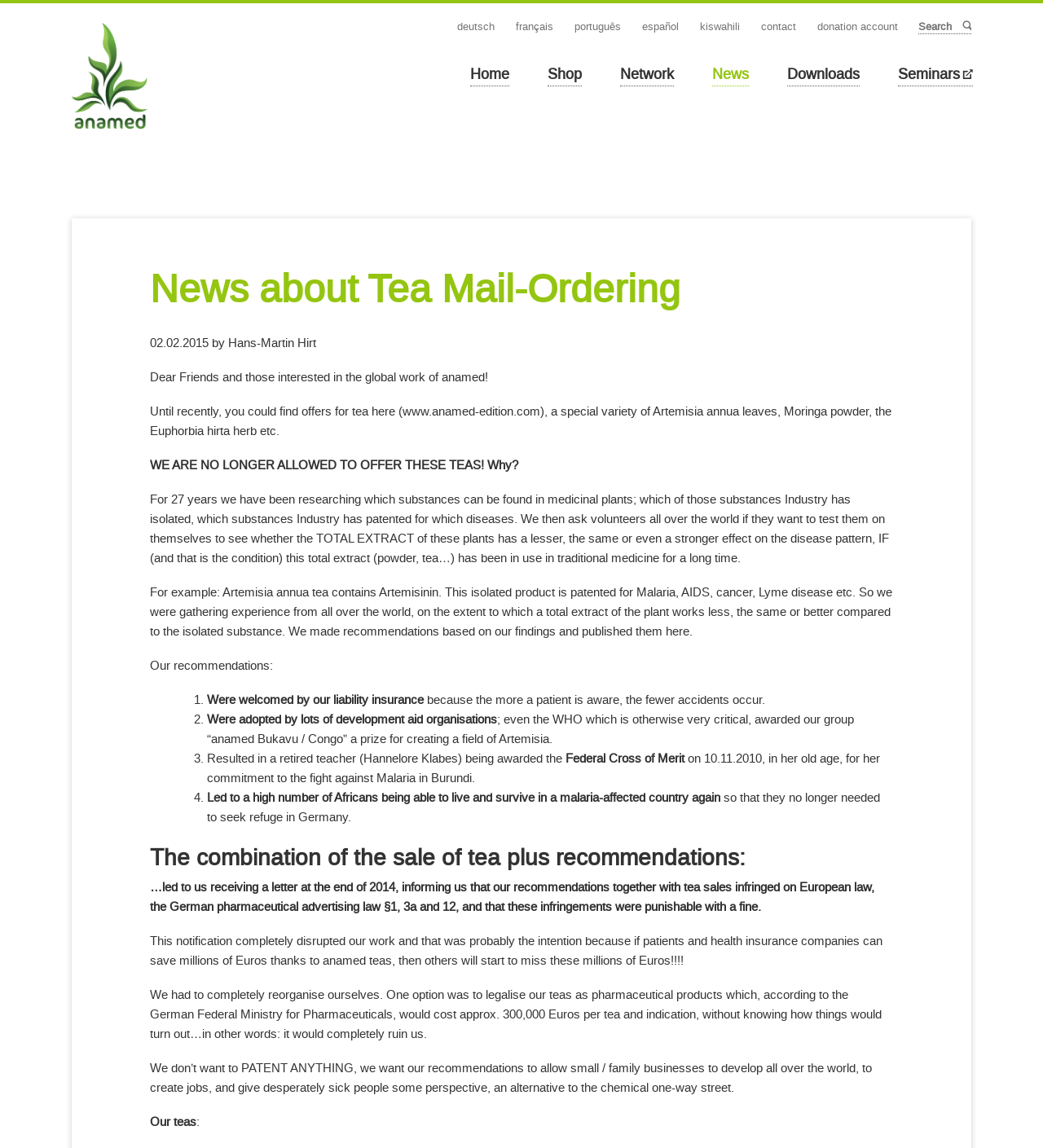What is the purpose of the organization?
Kindly give a detailed and elaborate answer to the question.

The webpage mentions that the organization wants to allow small/family businesses to develop all over the world, create jobs, and give desperately sick people an alternative to the chemical one-way street, indicating that the purpose of the organization is to provide alternative medicine and create jobs.